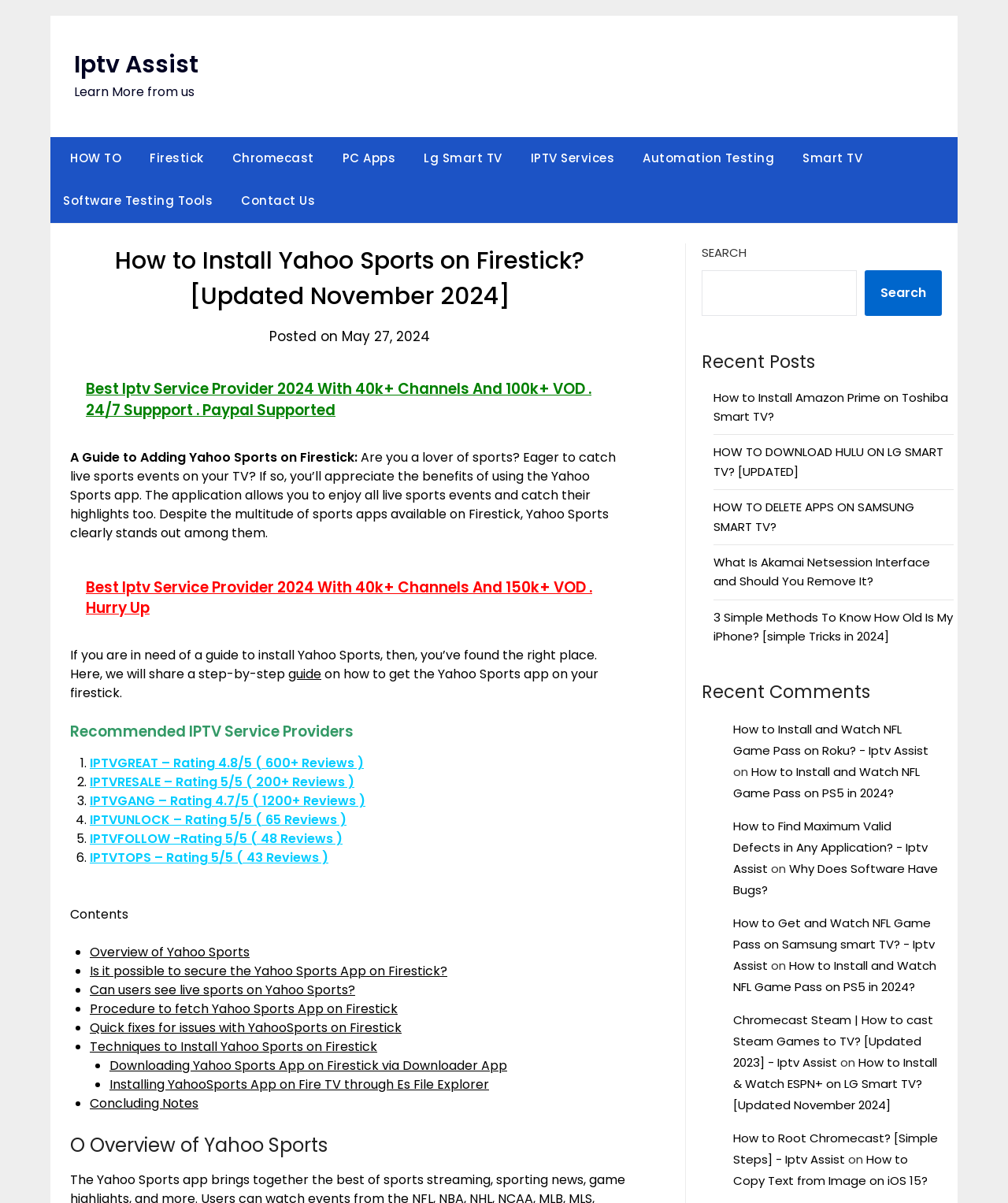Show the bounding box coordinates of the region that should be clicked to follow the instruction: "Click on 'HOW TO'."

[0.05, 0.114, 0.133, 0.15]